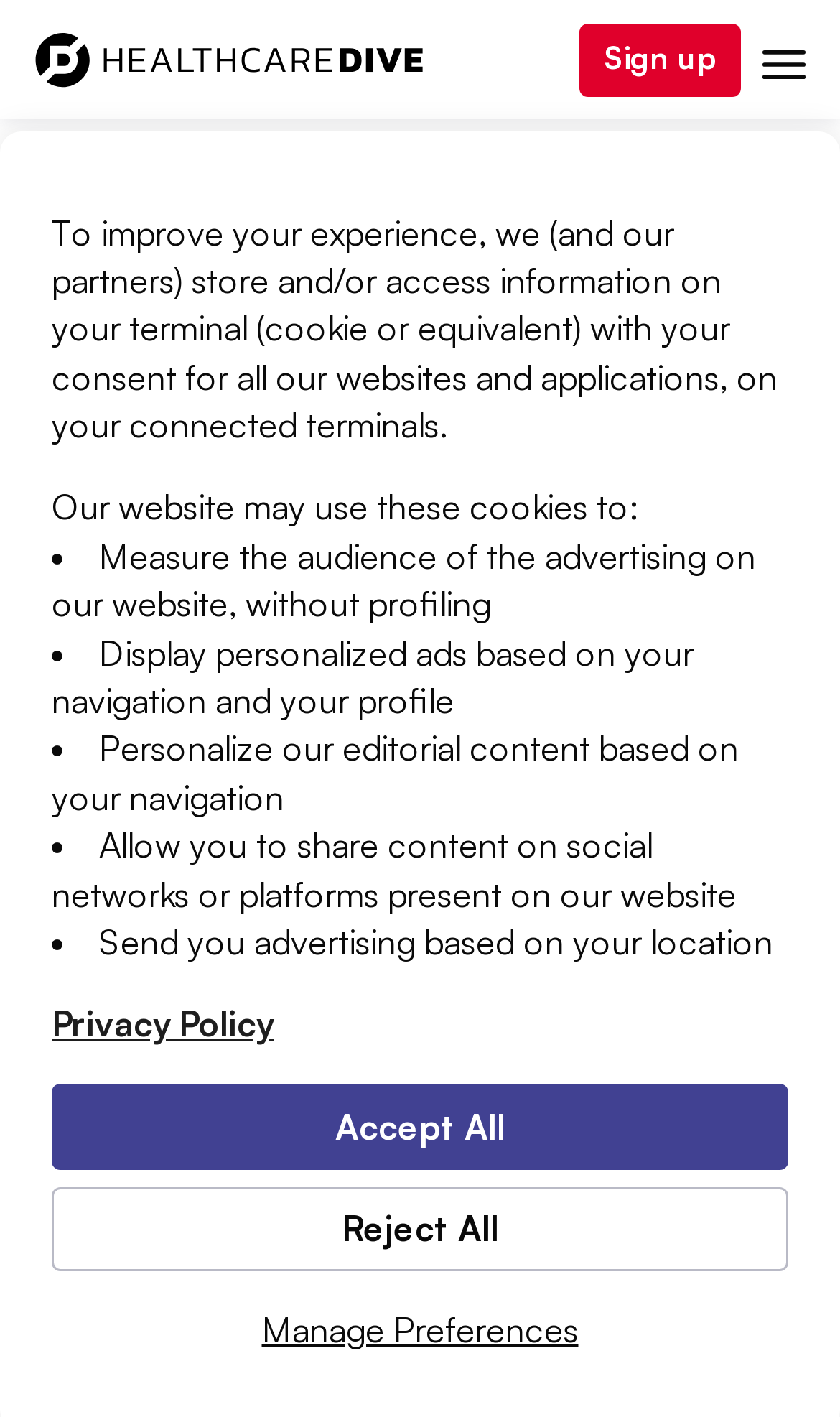Please examine the image and answer the question with a detailed explanation:
What is the main topic of the article?

I determined the main topic of the article by looking at the heading element with the text 'Google parent Alphabet adding more healthcare talent', which is likely the title of the article.